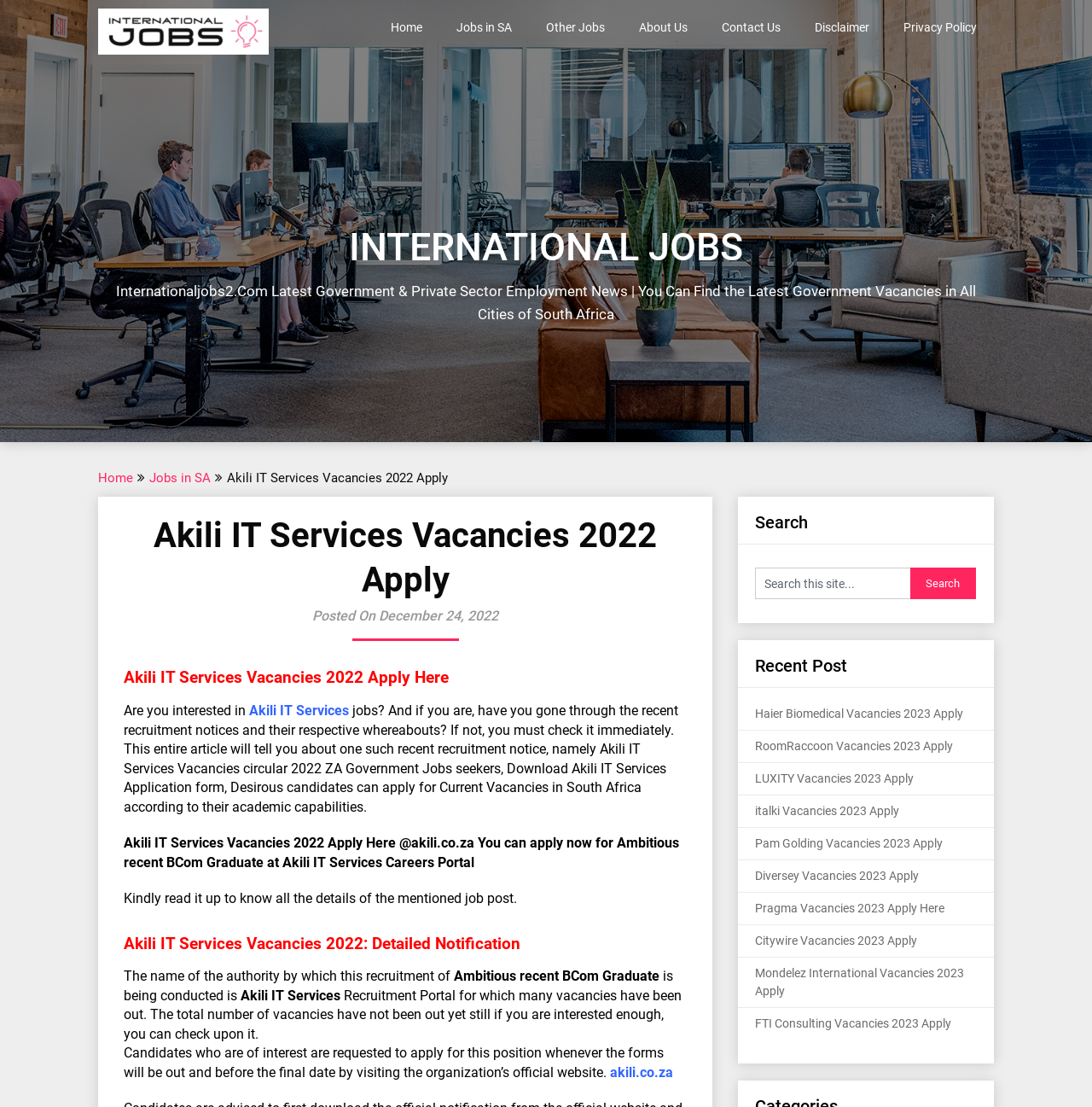Please identify the coordinates of the bounding box that should be clicked to fulfill this instruction: "Search for a job".

[0.691, 0.513, 0.895, 0.542]